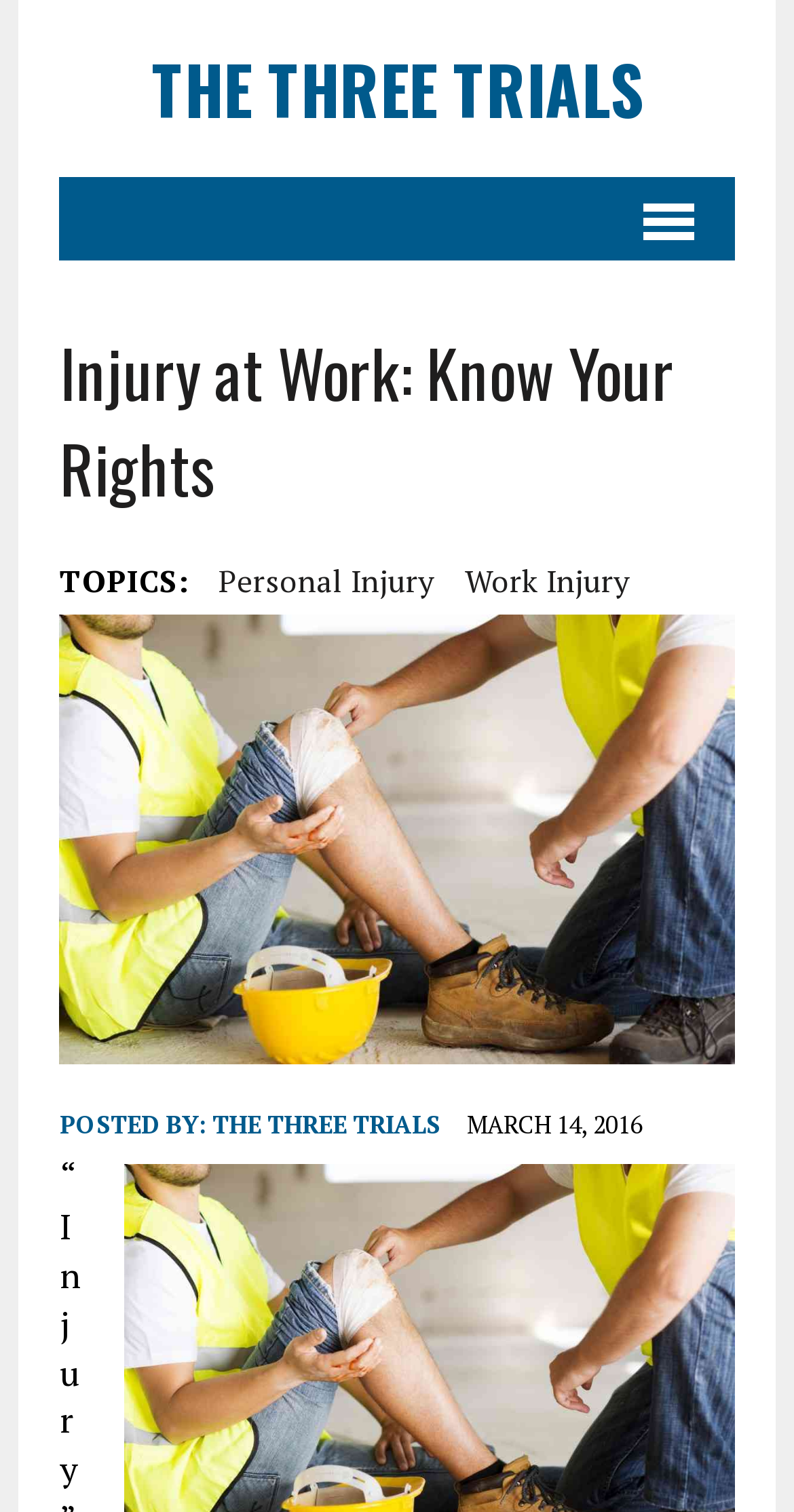Articulate a detailed summary of the webpage's content and design.

The webpage appears to be a blog post or article discussing workers' rights in cases of work injuries. At the top of the page, there is a prominent link to "The Three Trials" and a heading with the same text, taking up most of the width of the page. 

Below this, there is a menu link with a popup, situated on the right side of the page. 

Further down, there is a header section that spans the width of the page, containing a heading that reads "Injury at Work: Know Your Rights". This is followed by a section labeled "TOPICS:", which lists two links: "Personal Injury" and "Work Injury", positioned side by side. 

Below the header section, there is a large figure or image that takes up most of the page's width. 

At the bottom of the page, there is a section with text "POSTED BY:" followed by a link to "THE THREE TRIALS" and a date "MARCH 14, 2016", positioned on the right side of the page.